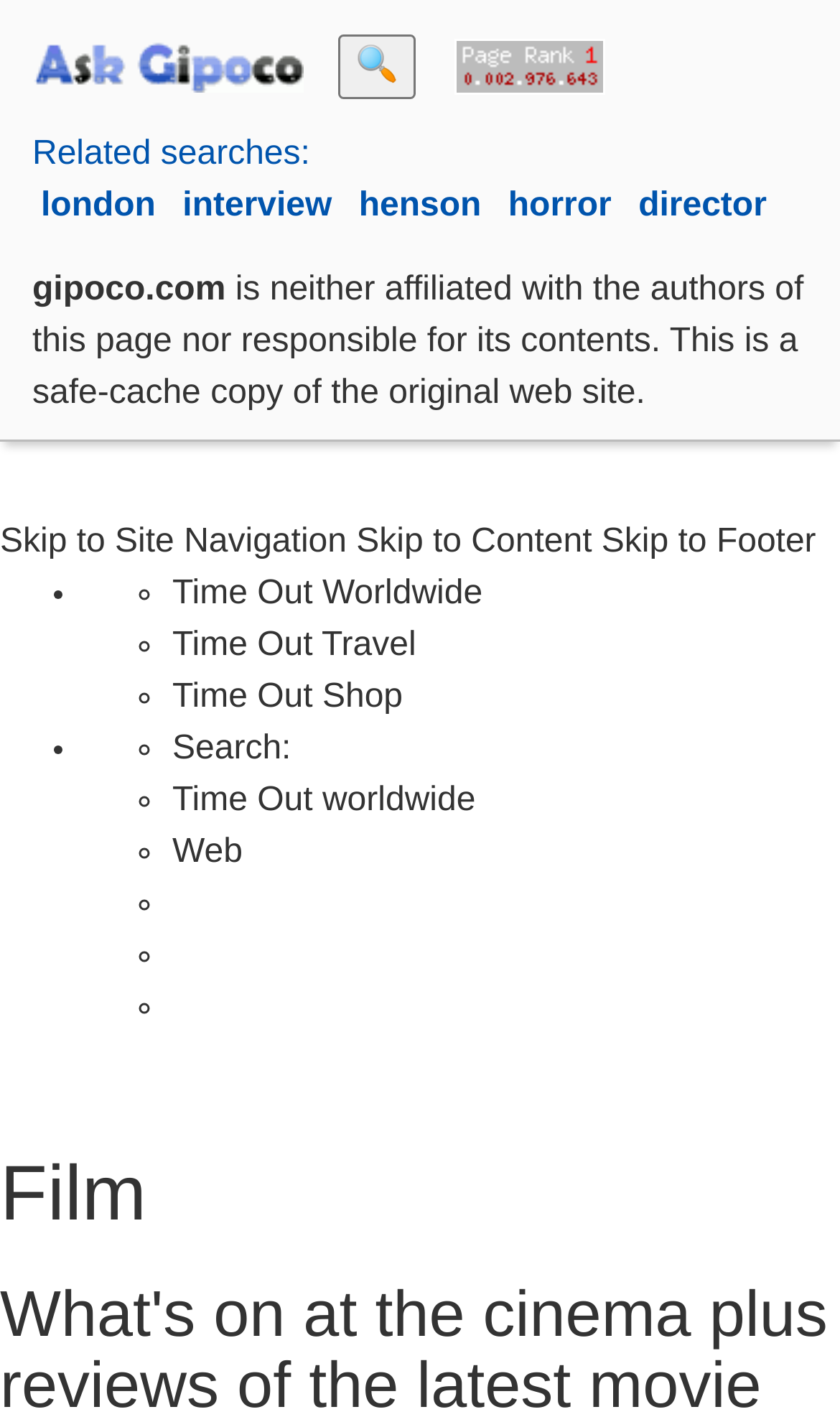Identify the bounding box coordinates for the region of the element that should be clicked to carry out the instruction: "Visit 'london'". The bounding box coordinates should be four float numbers between 0 and 1, i.e., [left, top, right, bottom].

[0.049, 0.132, 0.197, 0.158]